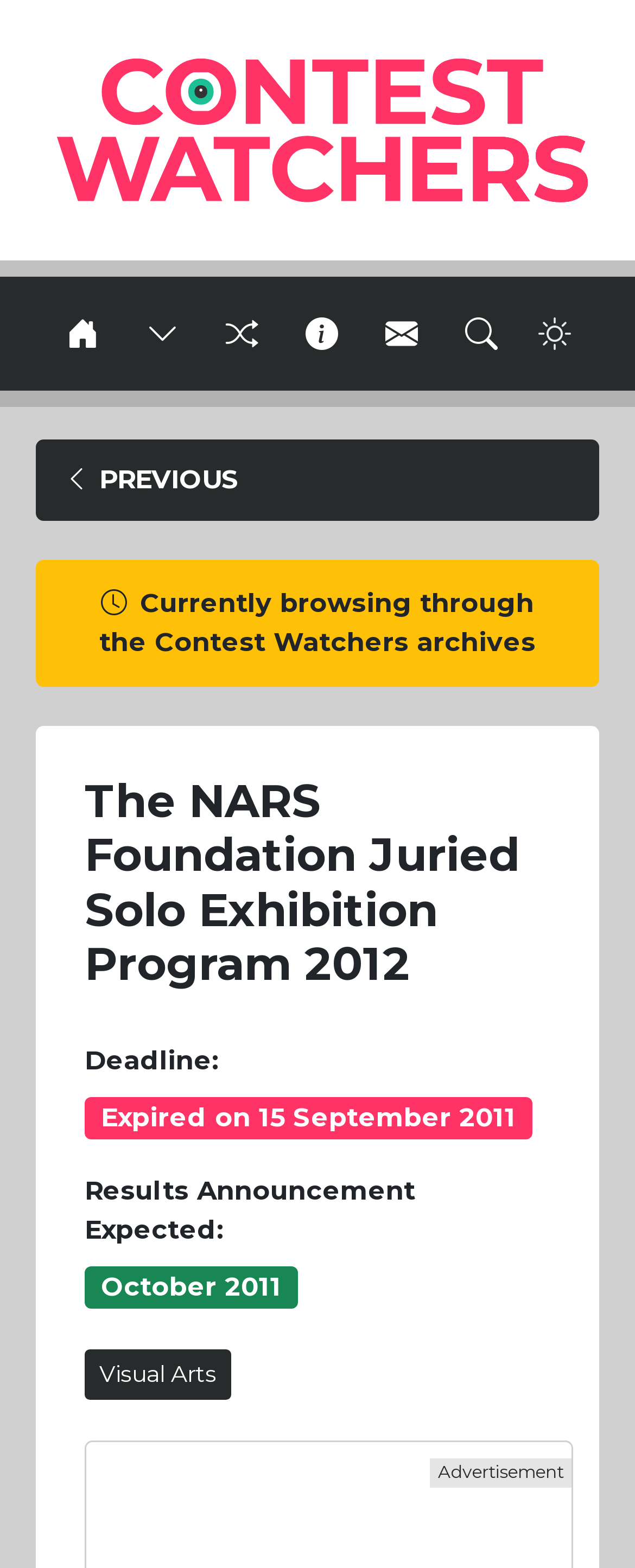Provide the bounding box coordinates for the UI element that is described as: "Shuffle".

[0.329, 0.176, 0.44, 0.249]